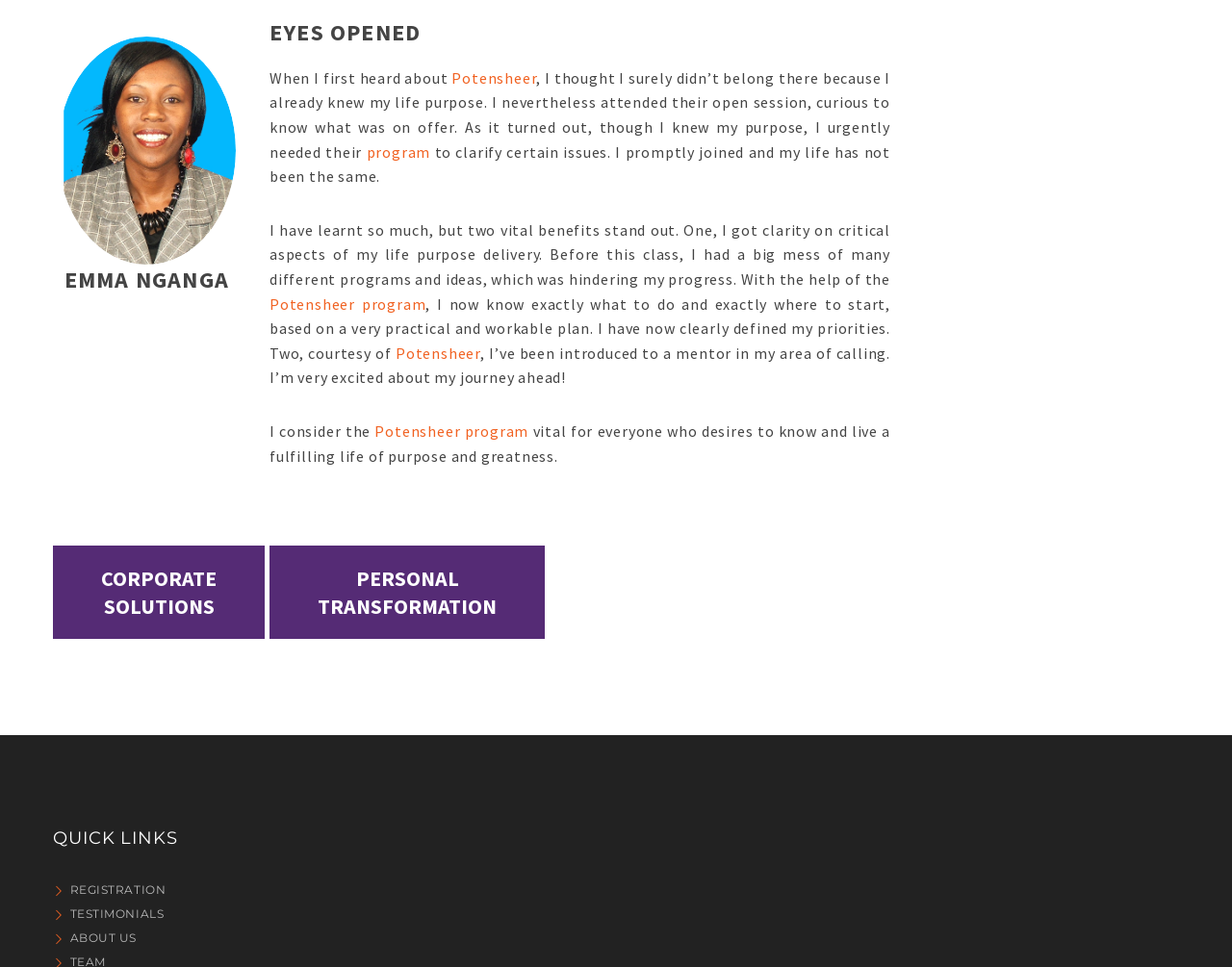Locate the bounding box coordinates of the clickable part needed for the task: "read the BLOG".

None